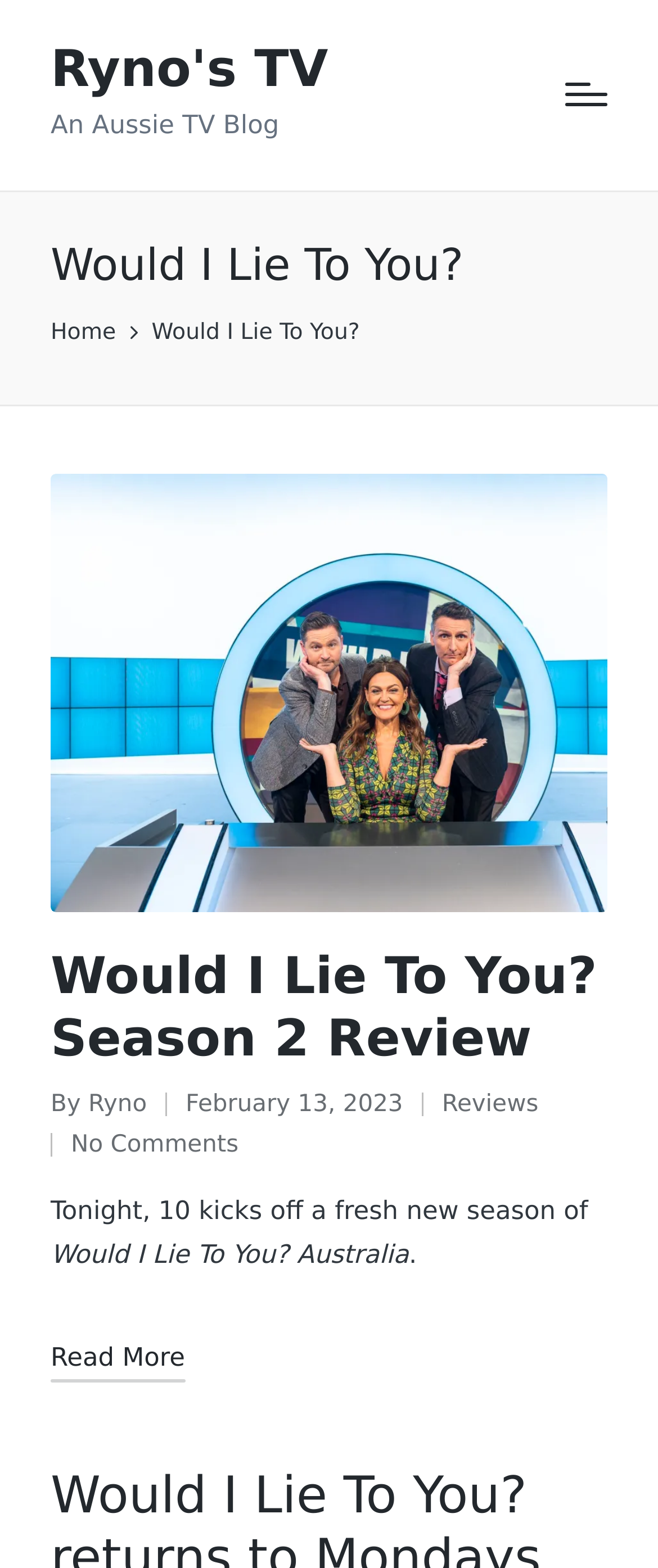Identify the bounding box coordinates for the element that needs to be clicked to fulfill this instruction: "Click on the 'Scroll to Top' link". Provide the coordinates in the format of four float numbers between 0 and 1: [left, top, right, bottom].

[0.846, 0.687, 0.949, 0.73]